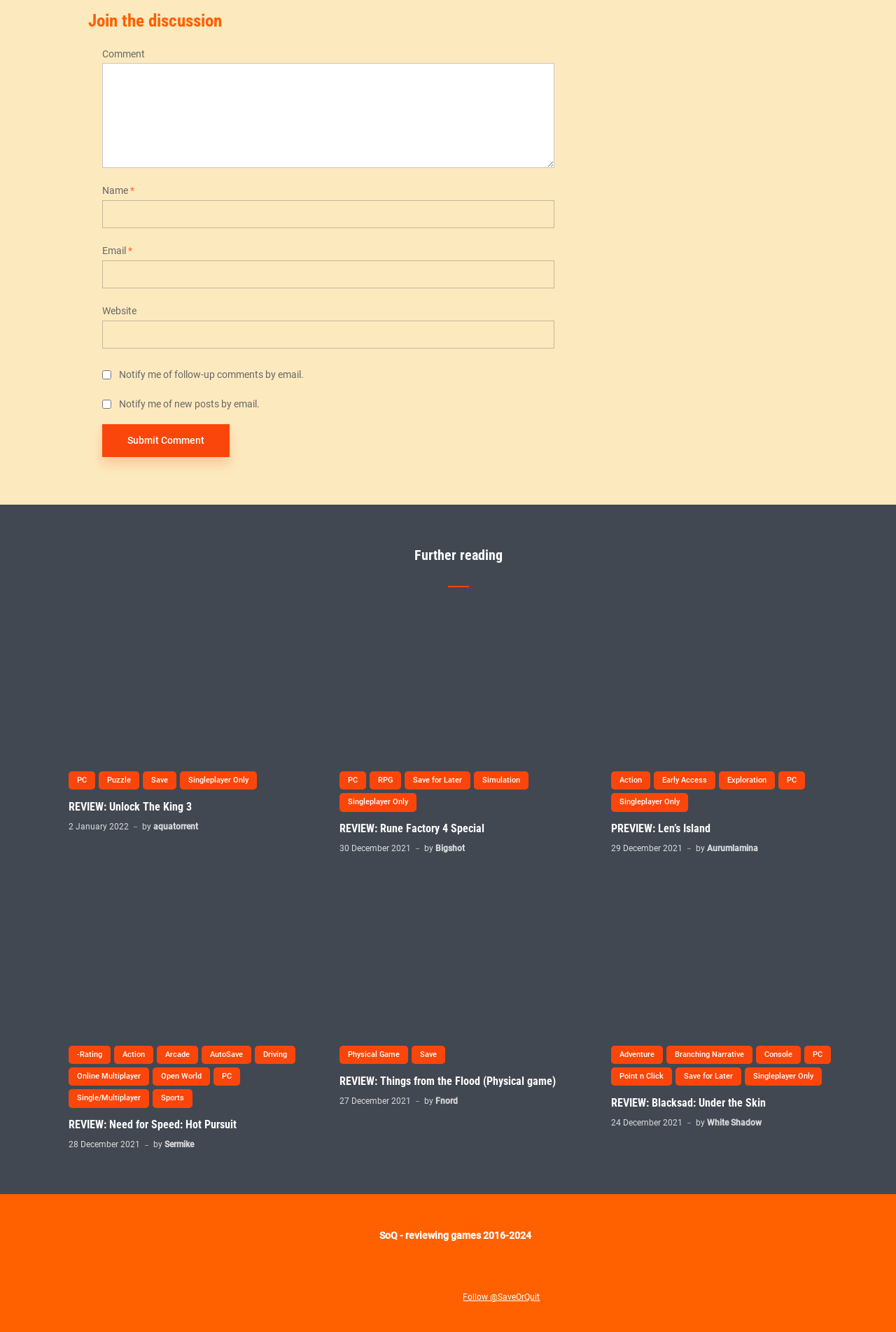Provide the bounding box coordinates in the format (top-left x, top-left y, bottom-right x, bottom-right y). All values are floating point numbers between 0 and 1. Determine the bounding box coordinate of the UI element described as: Console

[0.843, 0.785, 0.893, 0.799]